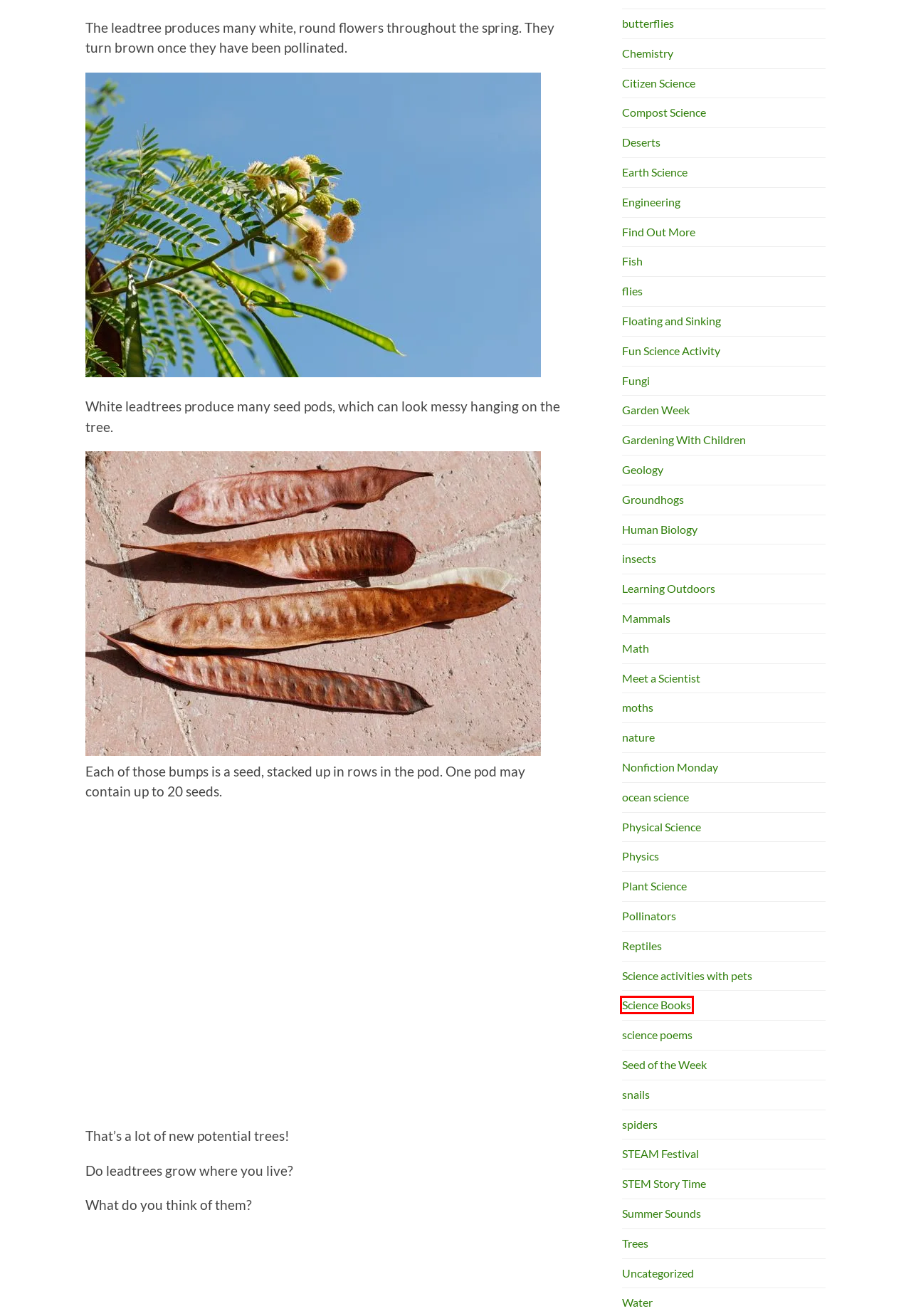Examine the webpage screenshot and identify the UI element enclosed in the red bounding box. Pick the webpage description that most accurately matches the new webpage after clicking the selected element. Here are the candidates:
A. Pollinators – Growing With Science Blog
B. Geology – Growing With Science Blog
C. Physical Science – Growing With Science Blog
D. Seed of the Week – Growing With Science Blog
E. Nonfiction Monday – Growing With Science Blog
F. Science Books – Growing With Science Blog
G. insects – Growing With Science Blog
H. Citizen Science – Growing With Science Blog

F